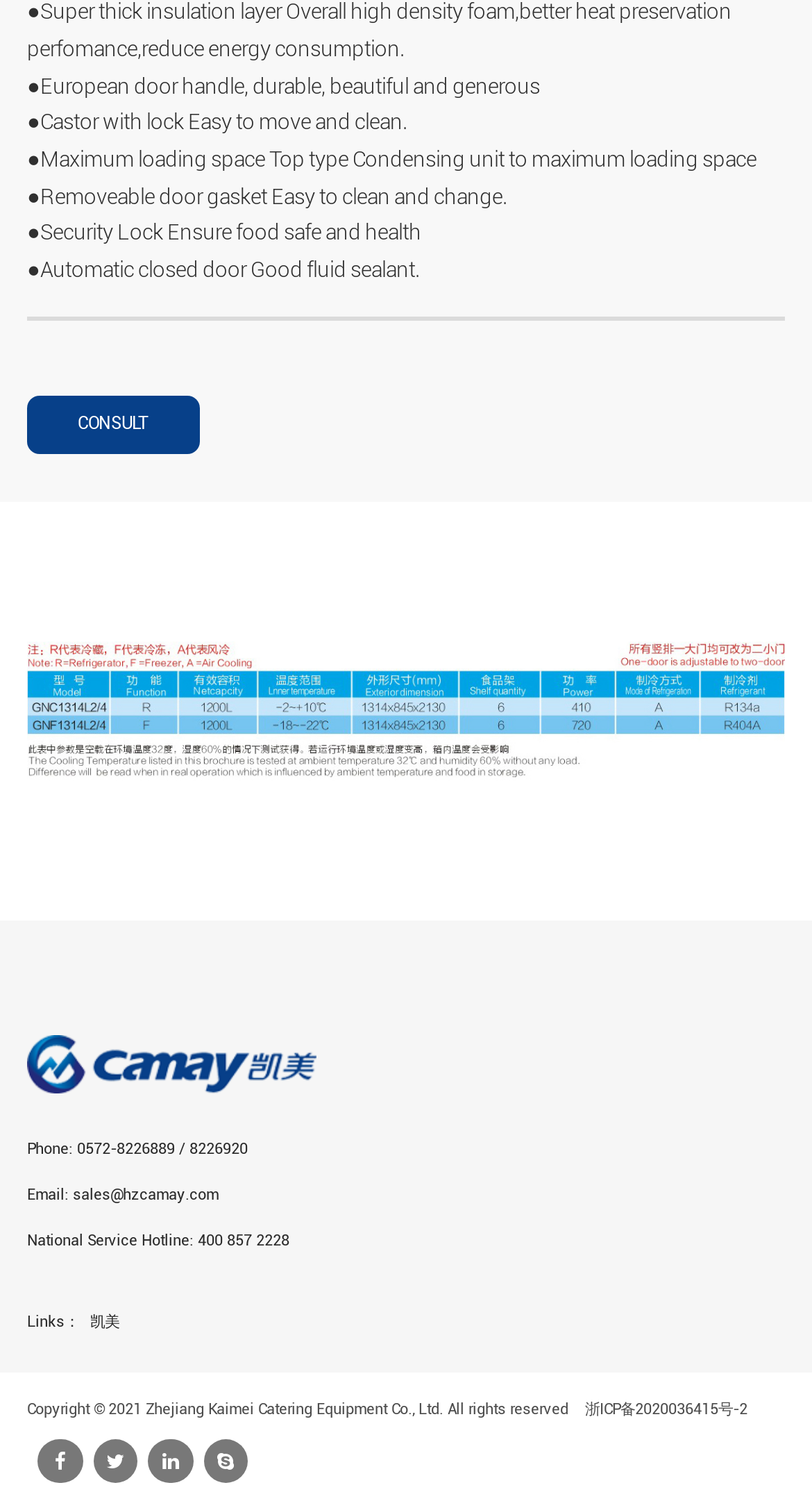Provide a brief response using a word or short phrase to this question:
What is the copyright information of the webpage?

Copyright © 2021 Zhejiang Kaimei Catering Equipment Co., Ltd. All rights reserved